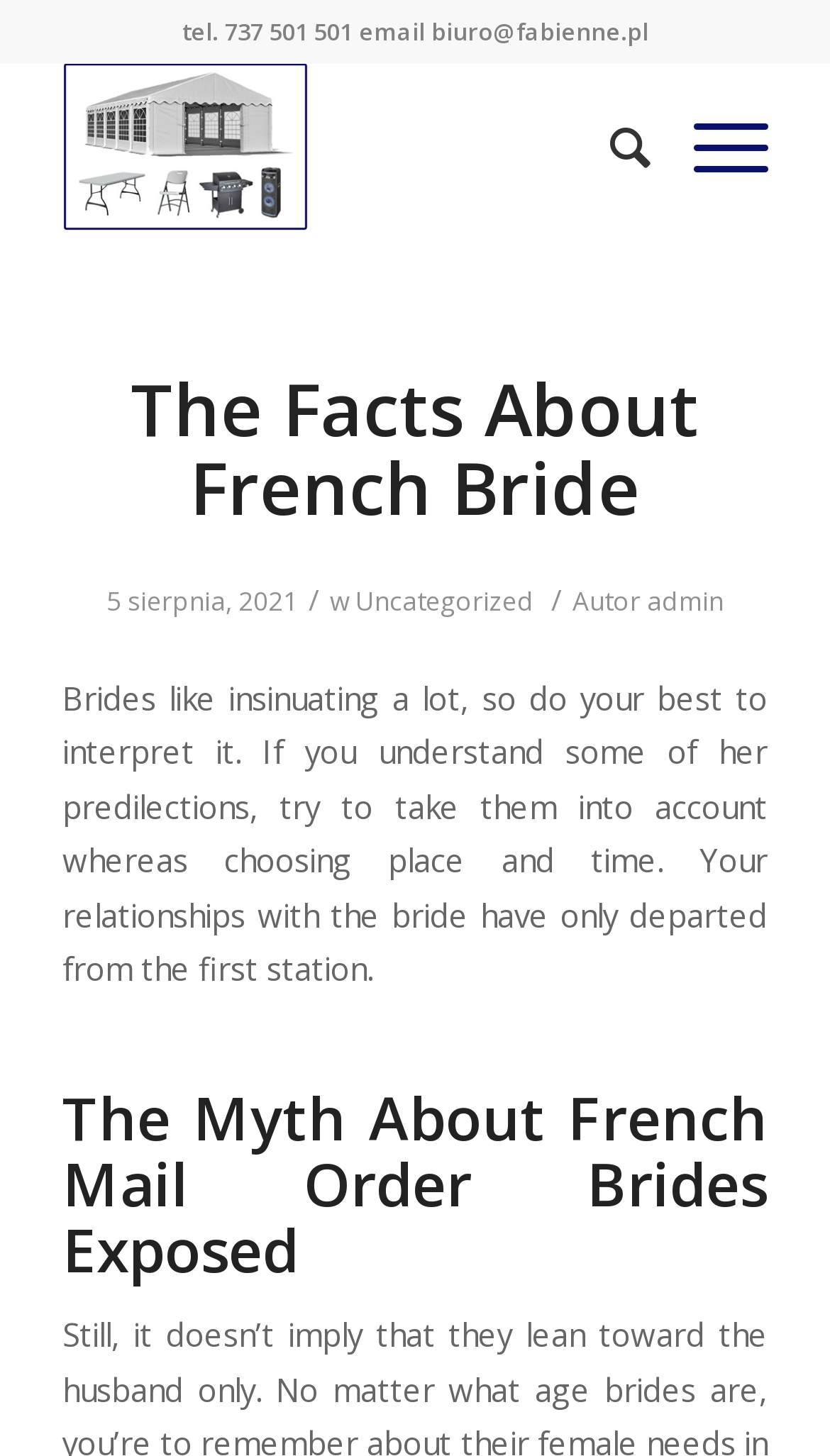Generate a thorough caption detailing the webpage content.

The webpage is about "The Facts About French Bride". At the top, there is a contact information section with a phone number and email address. Below it, there is a layout table with a link, followed by two more links, "Szukaj" and another empty link.

The main content area has a header section with a heading that repeats the title "The Facts About French Bride". Below the heading, there is a time stamp indicating the publication date, "5 sierpnia, 2021". Next to it, there is a category section with a link to "Uncategorized" and an author section with a link to "admin".

The main article content starts with a paragraph of text that discusses how brides like to insinuate and suggests taking their preferences into account when choosing a place and time. The text is positioned in the middle of the page.

Finally, there is a subheading "The Myth About French Mail Order Brides Exposed" at the bottom of the page.